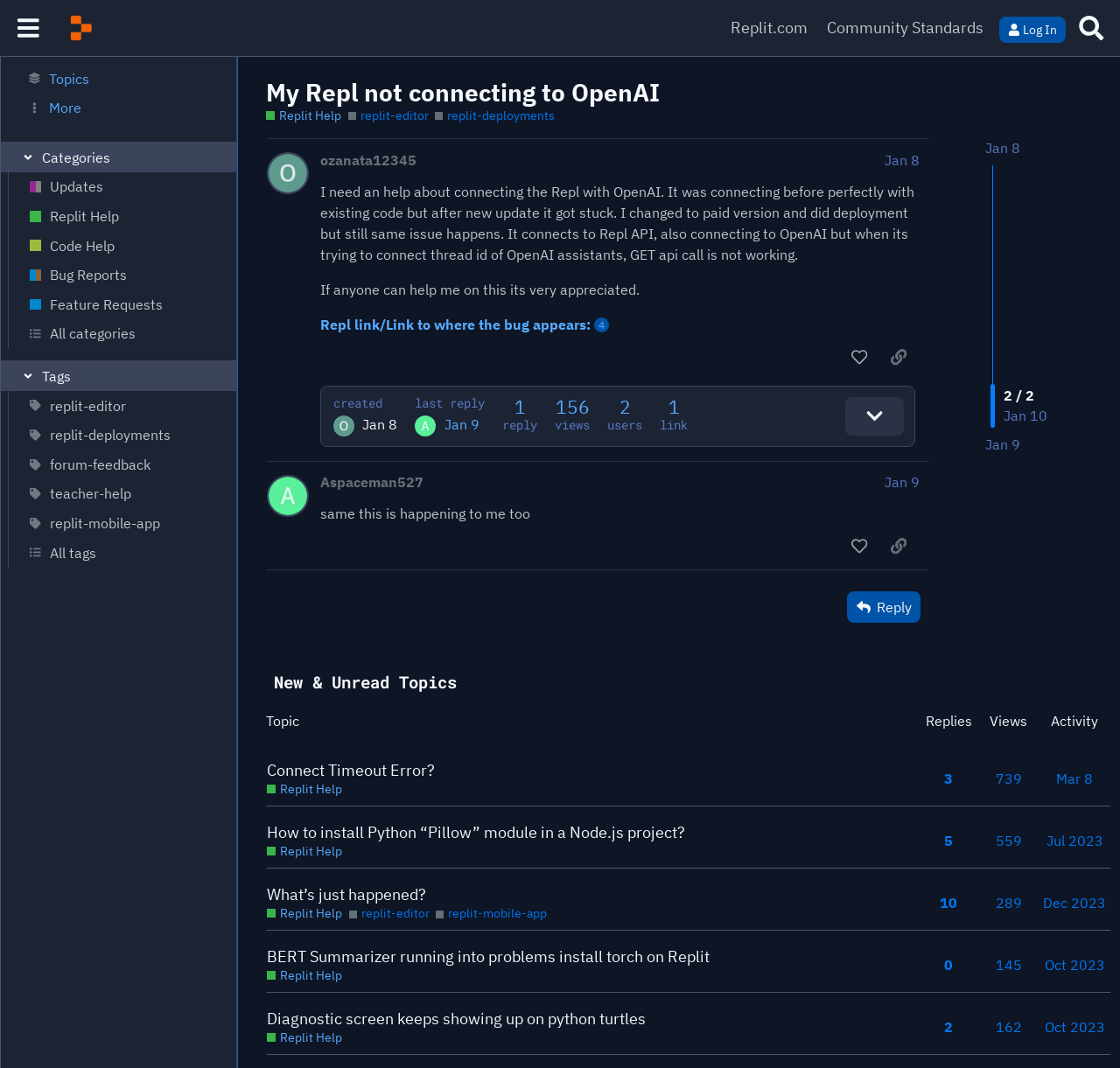Kindly determine the bounding box coordinates for the clickable area to achieve the given instruction: "Search for topics".

[0.958, 0.008, 0.992, 0.044]